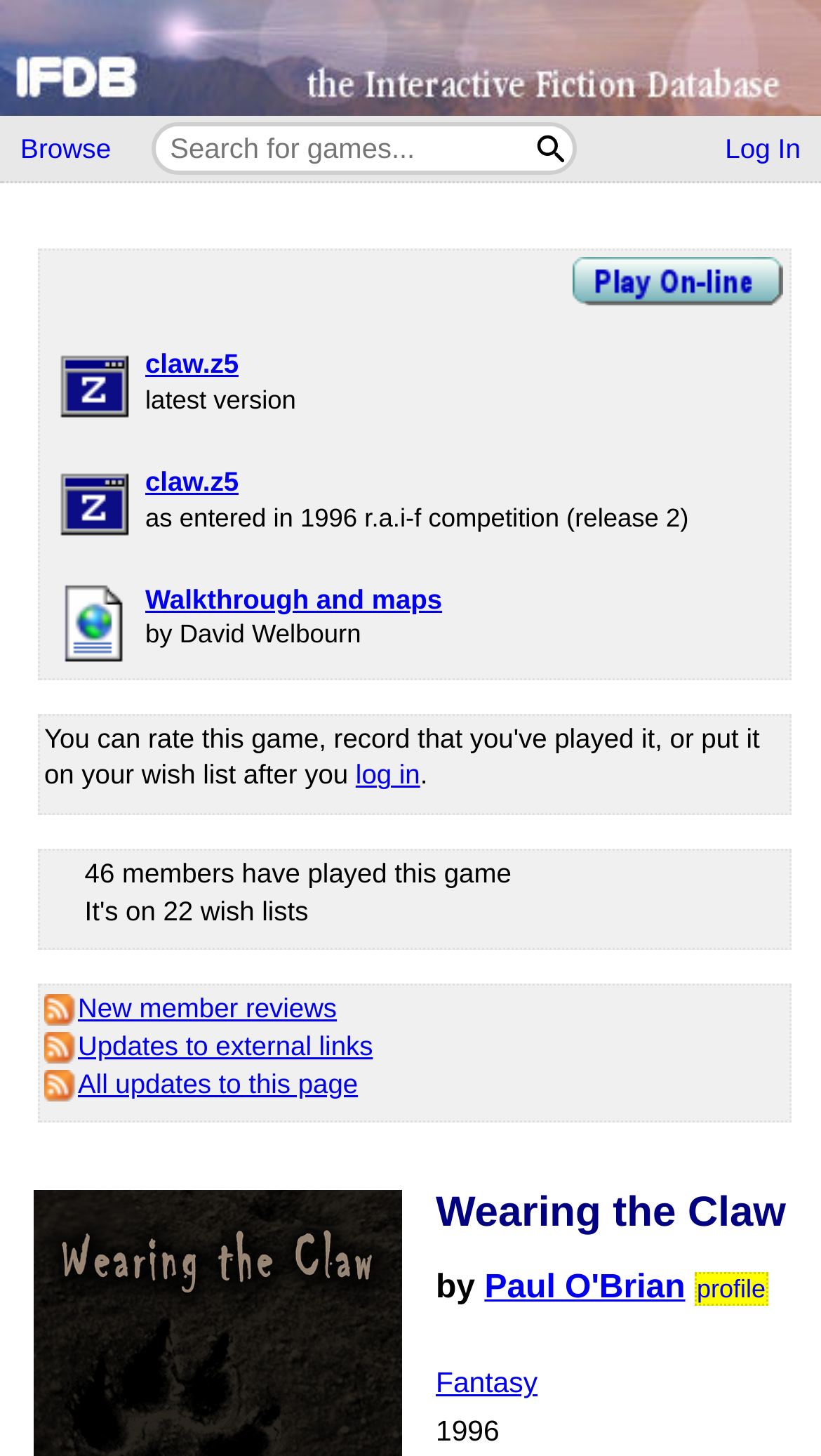Locate the bounding box coordinates of the segment that needs to be clicked to meet this instruction: "Learn more about Grip EQ".

None